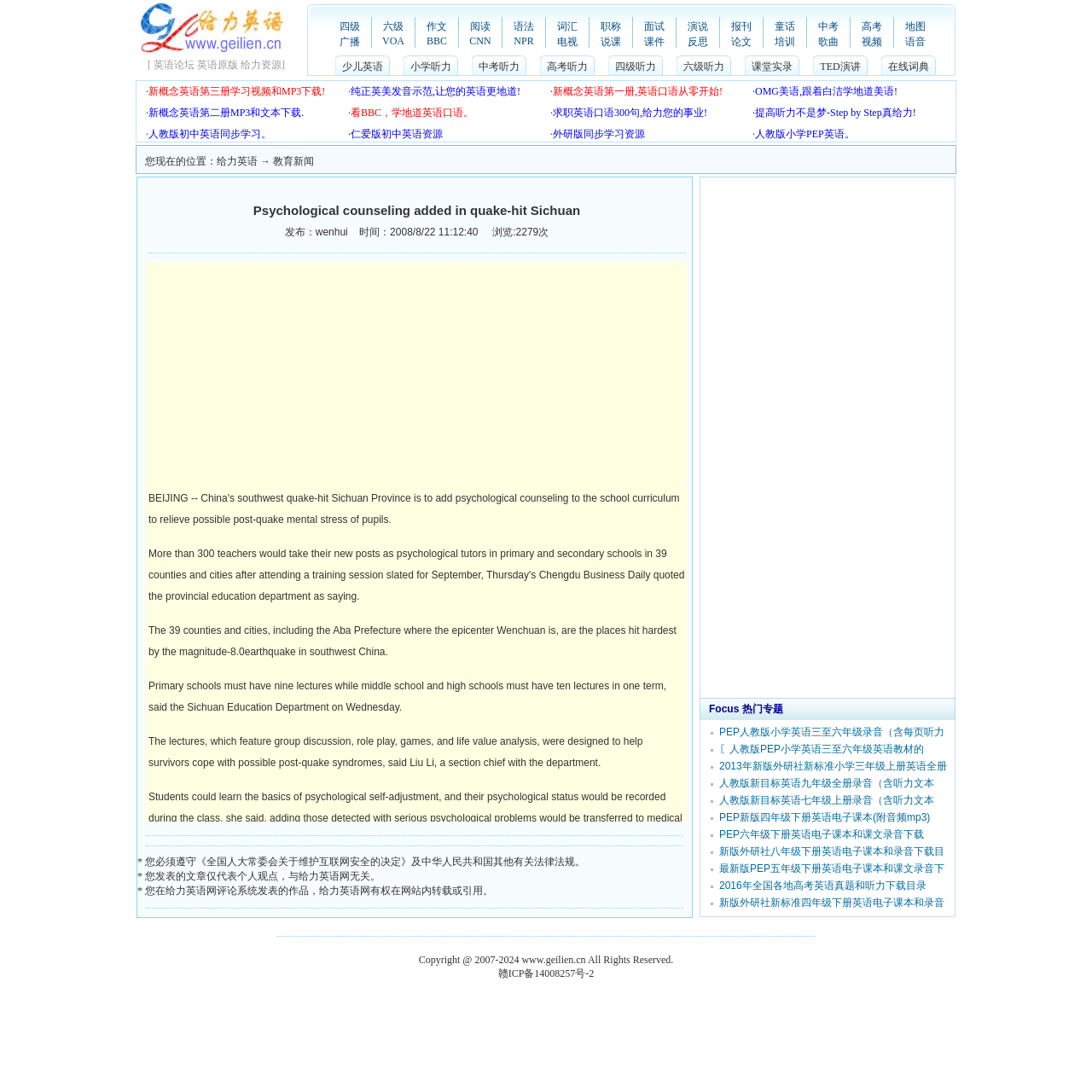Create an elaborate caption for the webpage.

This webpage is about a news article titled "Psychological counseling added in quake-hit Sichuan" and is part of a larger English learning website. At the top of the page, there is a navigation menu with links to various English learning resources, including listening, reading, and grammar exercises. Below the navigation menu, there is a breadcrumb trail showing the current location of the user on the website.

The main content of the page is the news article, which is divided into several paragraphs. The article discusses the introduction of psychological counseling in schools in Sichuan Province, China, following a major earthquake in 2008. The counseling program aims to help students cope with post-quake syndromes and will be rolled out in phases across the province.

To the right of the article, there are two advertisements displayed in iframes. At the bottom of the page, there are three notices or disclaimers related to user-generated content and copyright.

The webpage also has a collection of links to various English learning resources, including videos, audio files, and online dictionaries. These links are organized into several categories, including "四级" (four-level), "六级" (six-level), and "少儿英语" (children's English). There are also links to specific English learning topics, such as grammar, vocabulary, and listening comprehension.